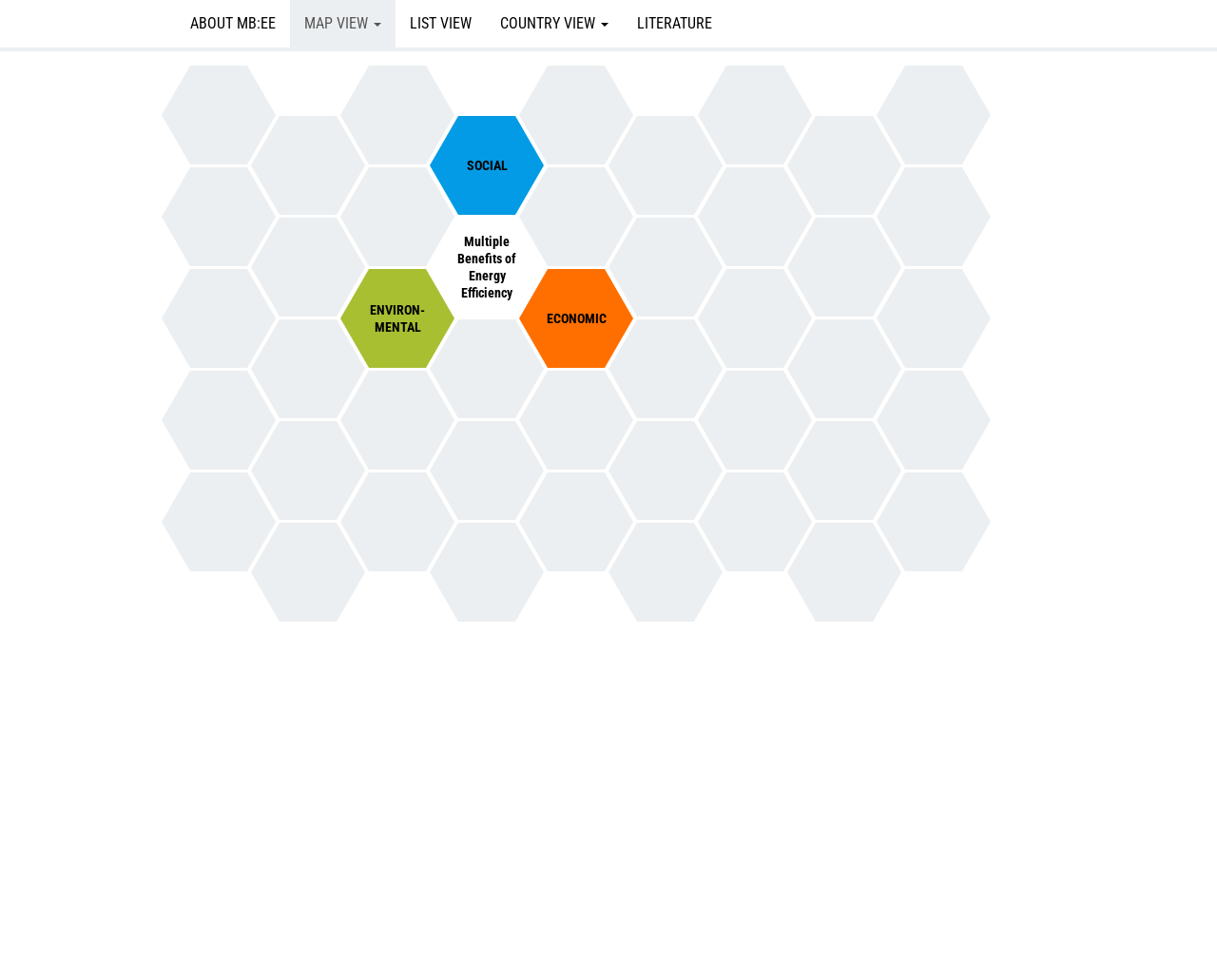Determine the bounding box coordinates of the UI element that matches the following description: "MAP VIEW". The coordinates should be four float numbers between 0 and 1 in the format [left, top, right, bottom].

[0.238, 0.0, 0.325, 0.048]